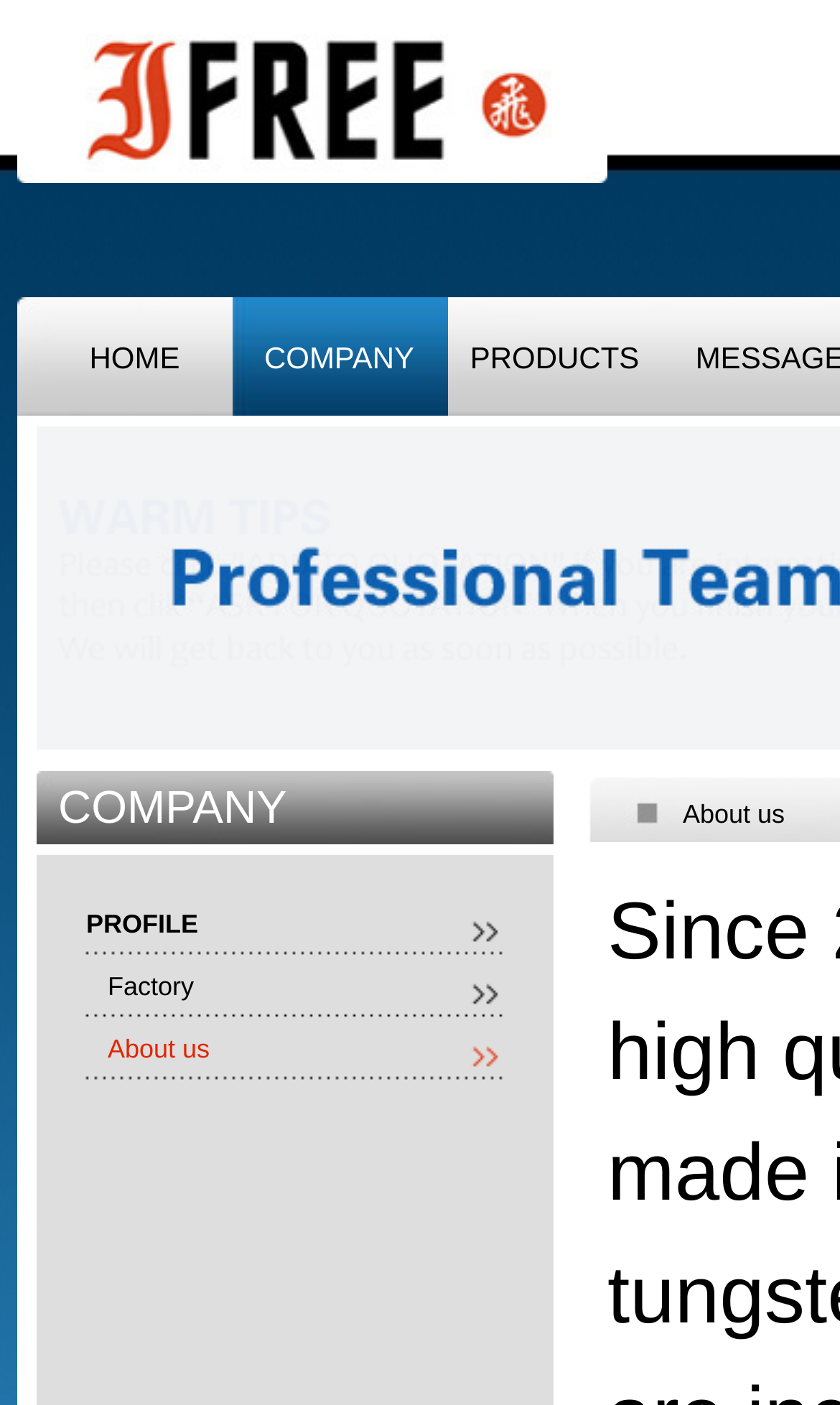How many table rows are there in the 'COMPANY' section? Please answer the question using a single word or phrase based on the image.

2